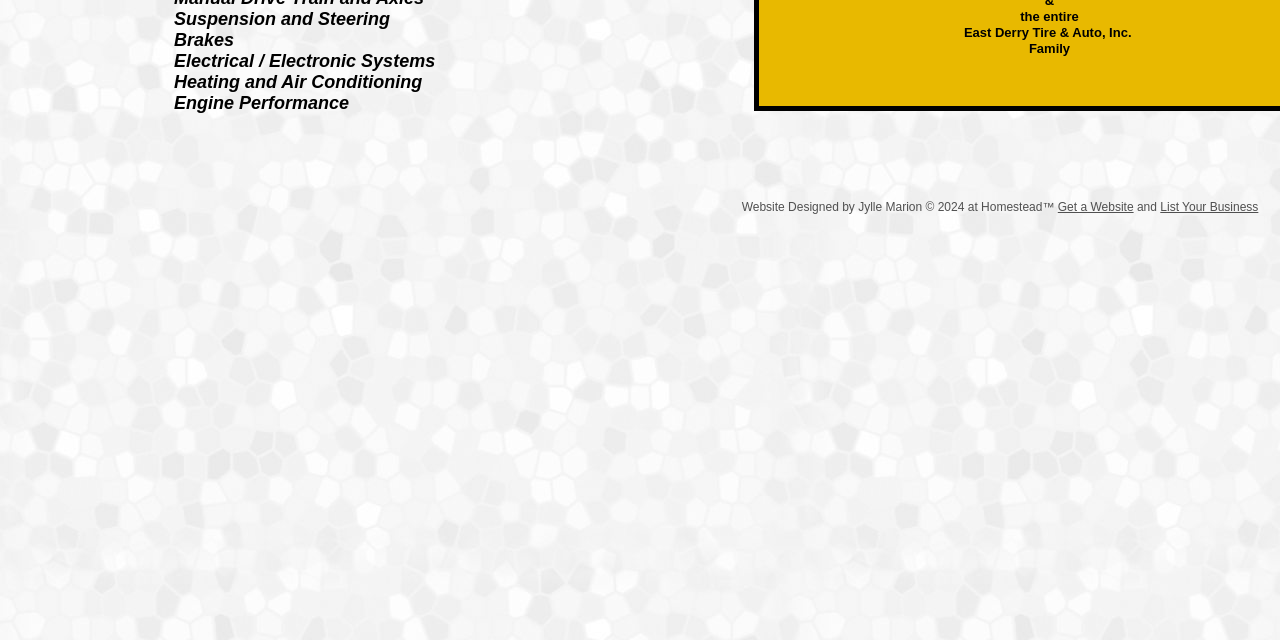Find the bounding box coordinates for the UI element whose description is: "aria-label="Stoltmann Law Super Lawyers 2024"". The coordinates should be four float numbers between 0 and 1, in the format [left, top, right, bottom].

None